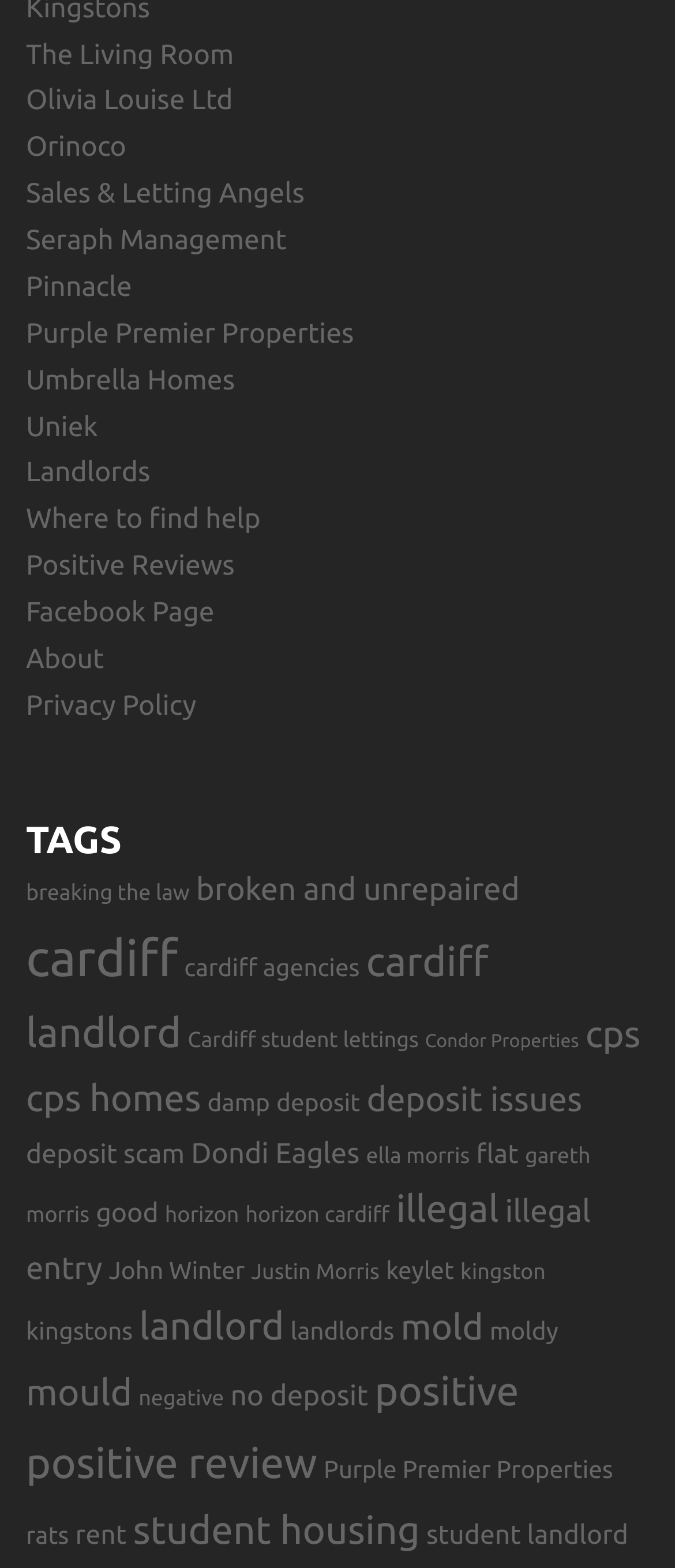Can you find the bounding box coordinates for the element to click on to achieve the instruction: "Check 'Privacy Policy'"?

[0.038, 0.44, 0.291, 0.46]